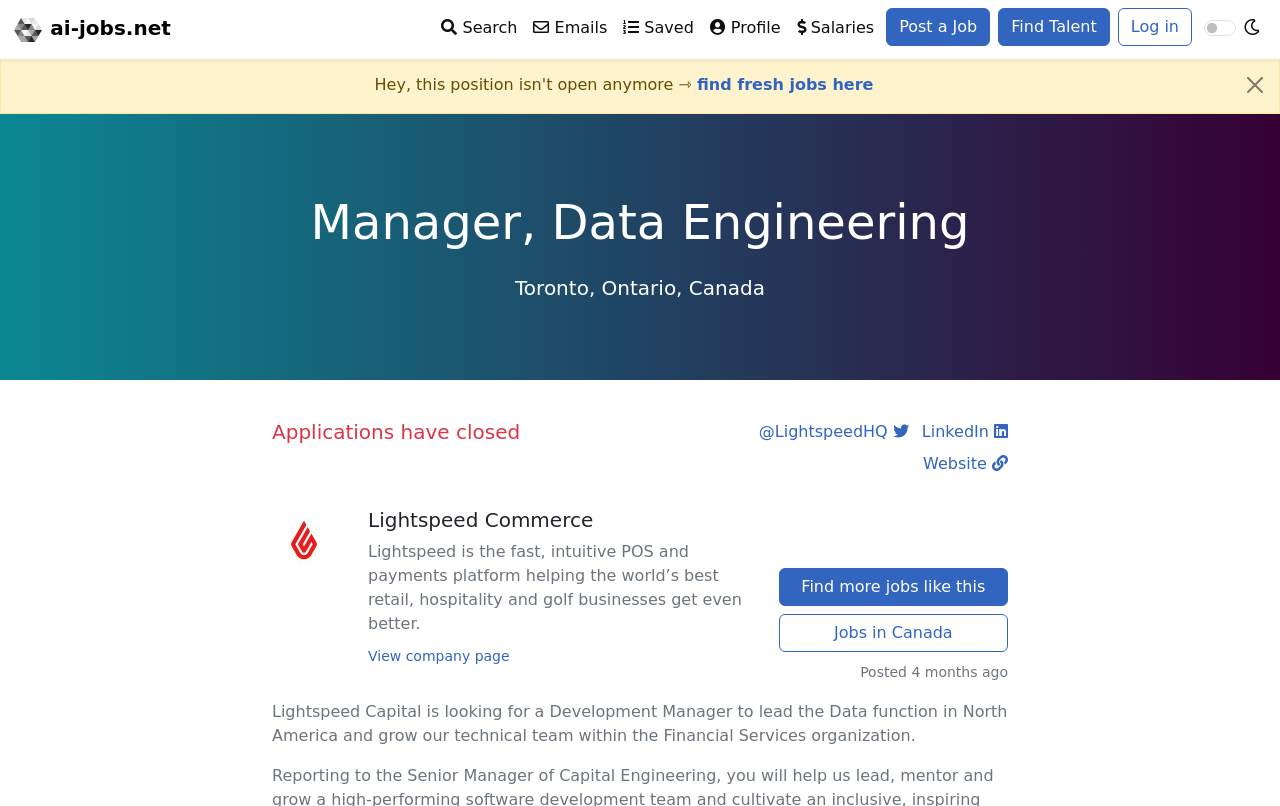Determine the bounding box for the described UI element: "Jobs in Canada".

[0.608, 0.761, 0.787, 0.808]